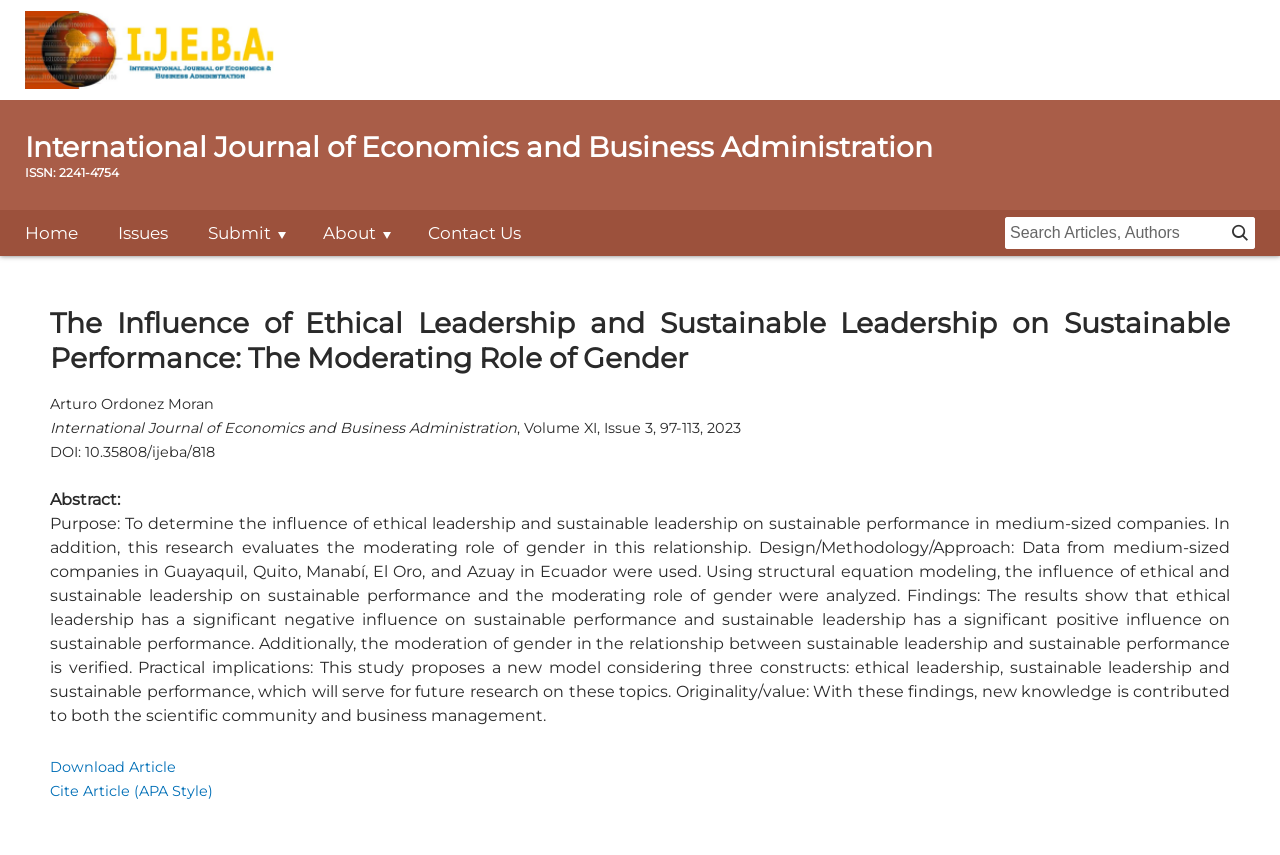Locate the bounding box coordinates of the element to click to perform the following action: 'contact us'. The coordinates should be given as four float values between 0 and 1, in the form of [left, top, right, bottom].

[0.727, 0.331, 1.0, 0.385]